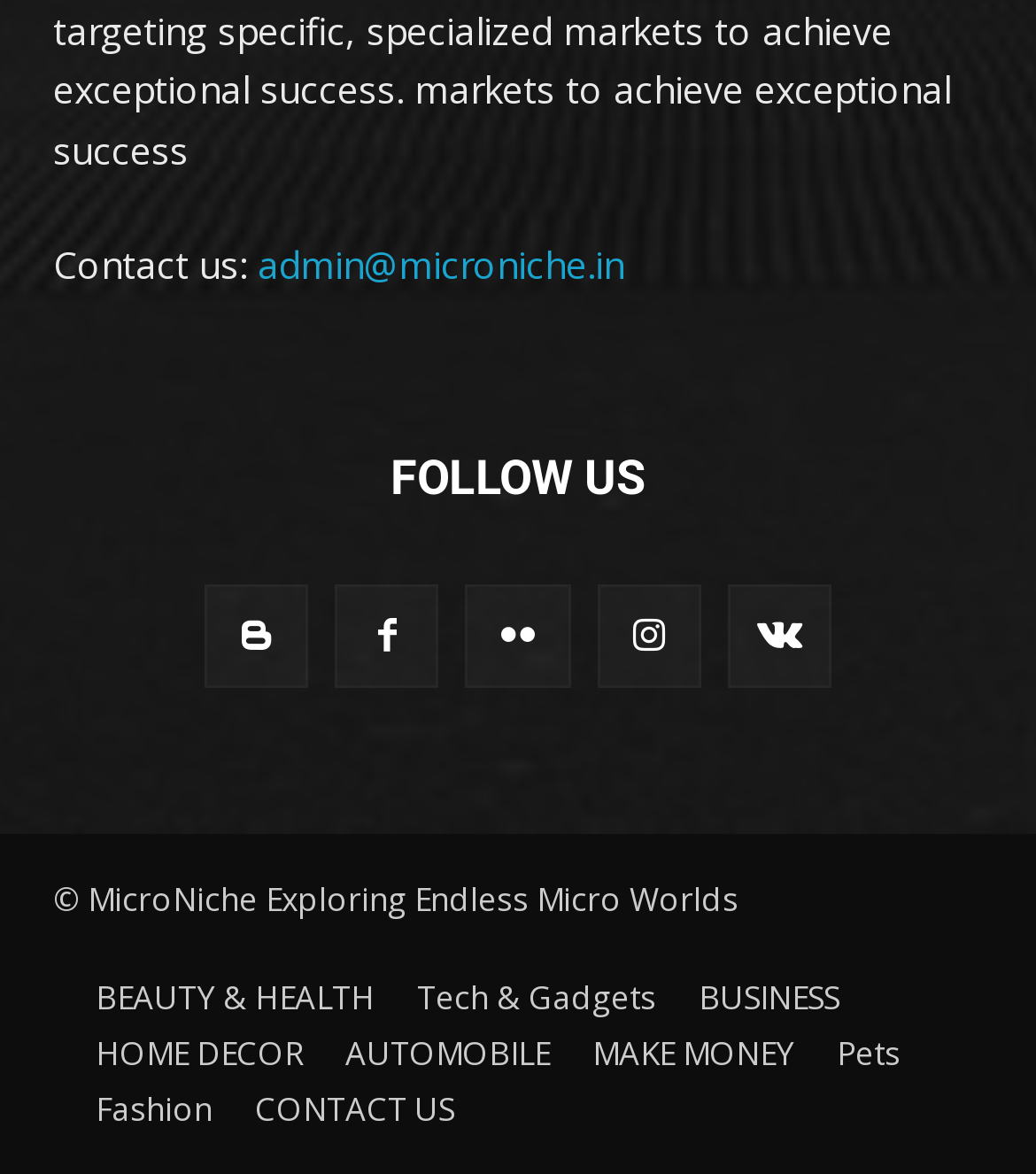Find the bounding box coordinates of the area that needs to be clicked in order to achieve the following instruction: "Follow us on Facebook". The coordinates should be specified as four float numbers between 0 and 1, i.e., [left, top, right, bottom].

[0.198, 0.498, 0.298, 0.587]